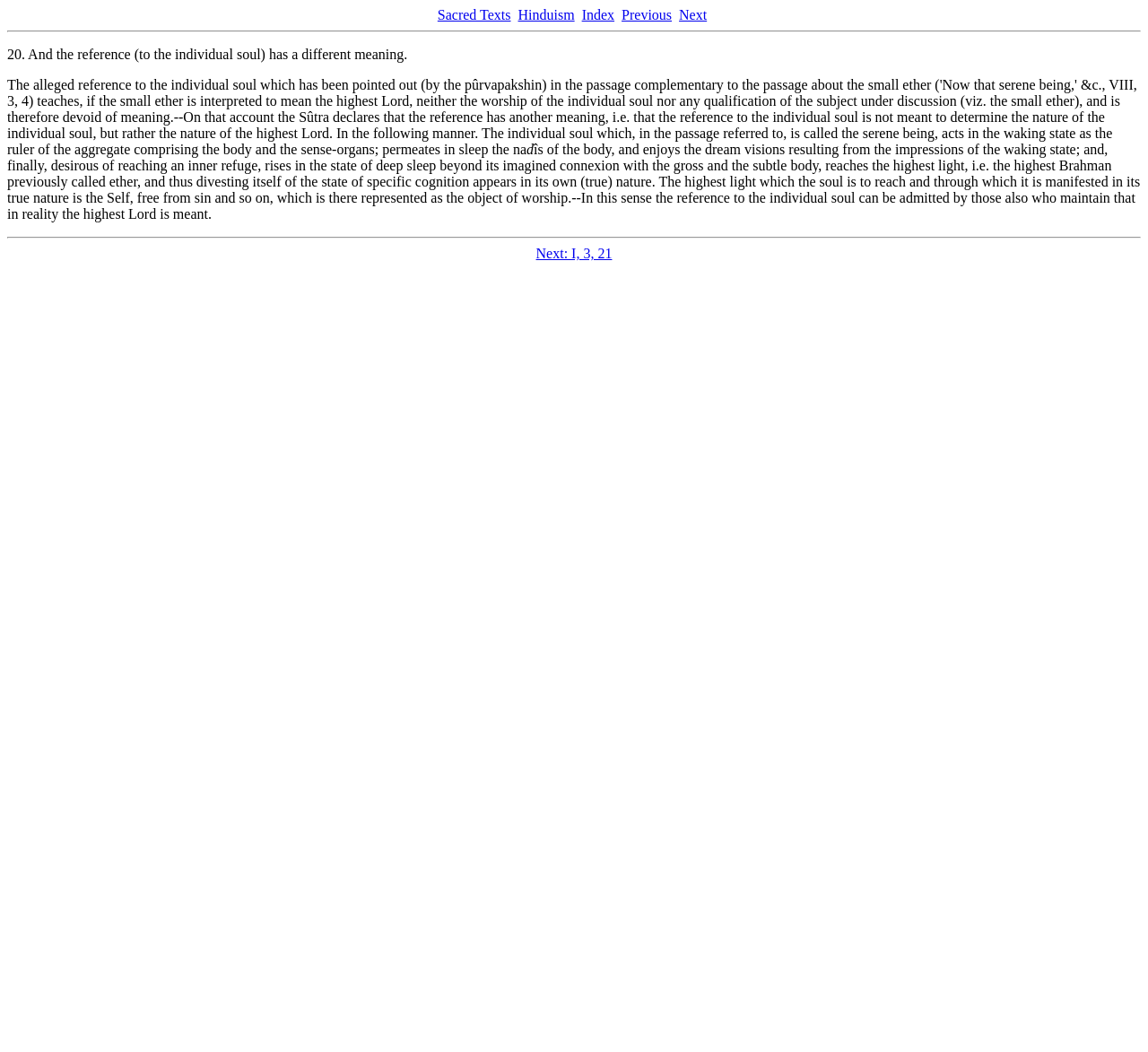Using the description: "Next: I, 3, 21", determine the UI element's bounding box coordinates. Ensure the coordinates are in the format of four float numbers between 0 and 1, i.e., [left, top, right, bottom].

[0.467, 0.234, 0.533, 0.248]